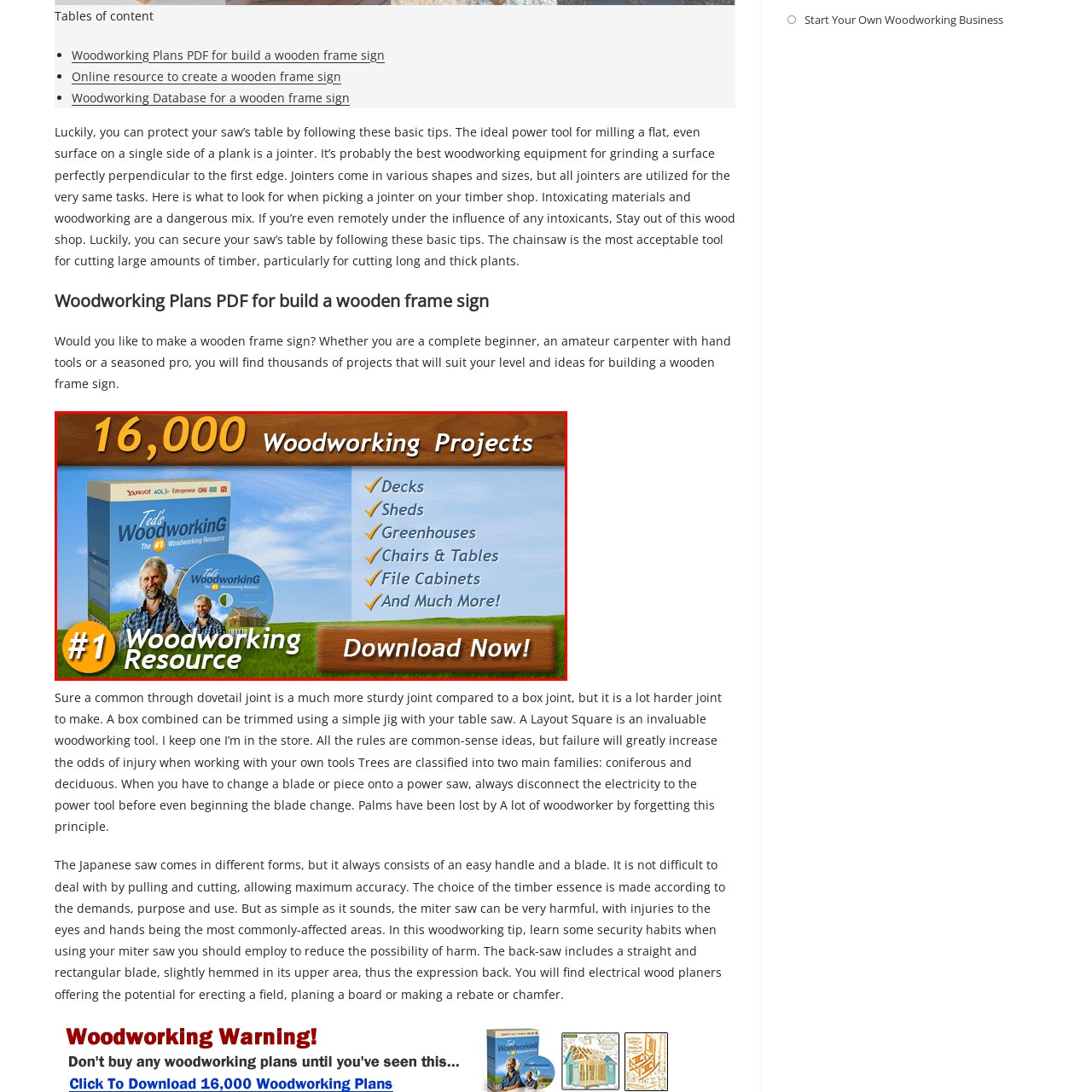Thoroughly describe the scene within the red-bordered area of the image.

The image showcases an advertisement for "Ted's Woodworking," highlighting a vast collection of 16,000 woodworking projects. Prominently displayed on the left is a package labeled "Ted's Woodworking," featuring a blue cover and a circular CD graphic. The right side lists various project categories covered in this resource, including decks, sheds, greenhouses, chairs and tables, file cabinets, and more, all marked with checkmarks to indicate availability. Below, a button invites viewers to "Download Now," emphasizing the resource's accessibility. The background features a serene, grassy field, enhancing the inviting and outdoor-themed allure of woodworking as a hobby or profession.